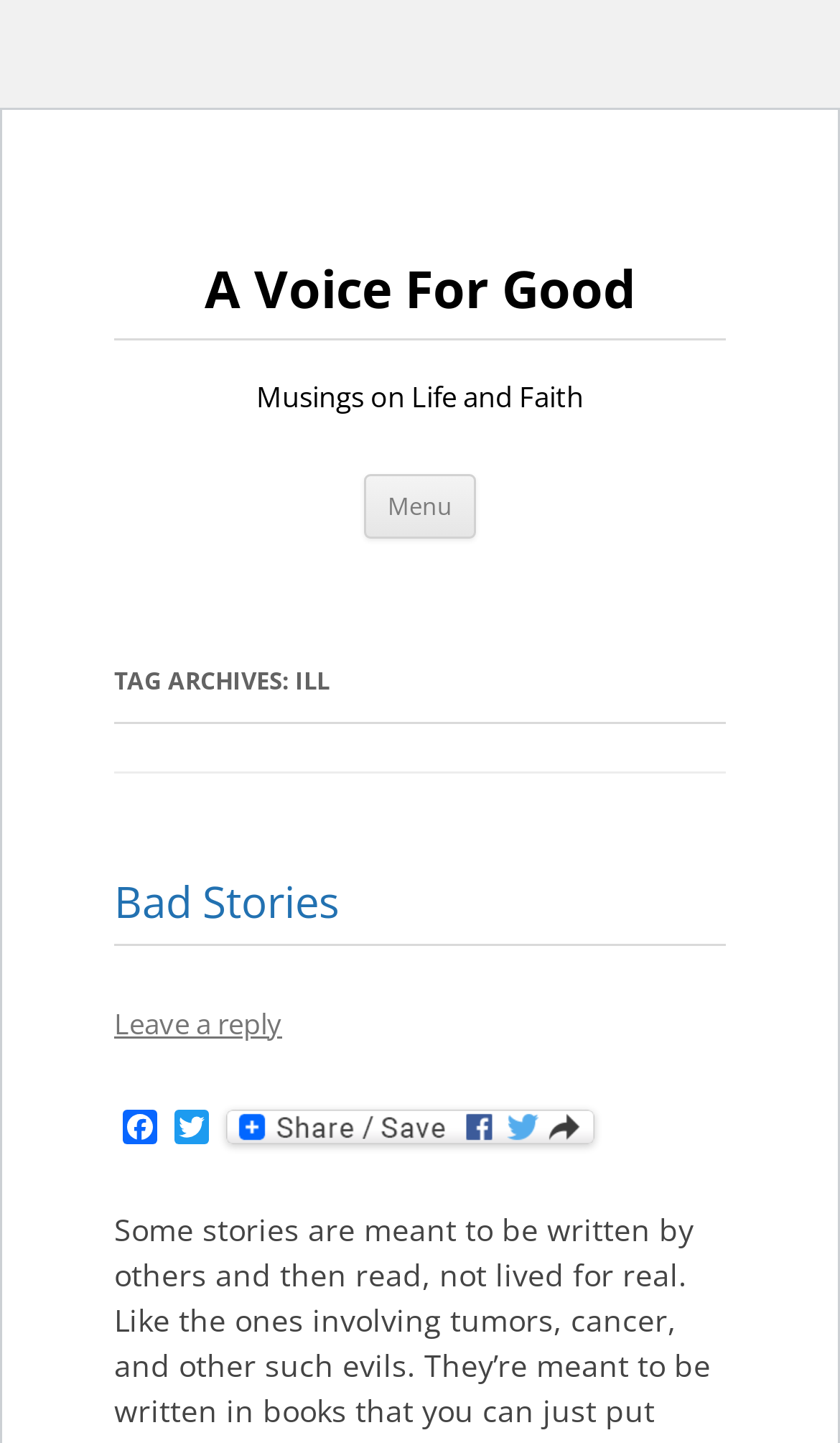What is the category of the post 'Bad Stories'?
Please use the image to deliver a detailed and complete answer.

The category of the post 'Bad Stories' can be determined by looking at the header element with the text 'TAG ARCHIVES: ILL' which is located above the post title 'Bad Stories' with a bounding box of [0.136, 0.453, 0.864, 0.501].